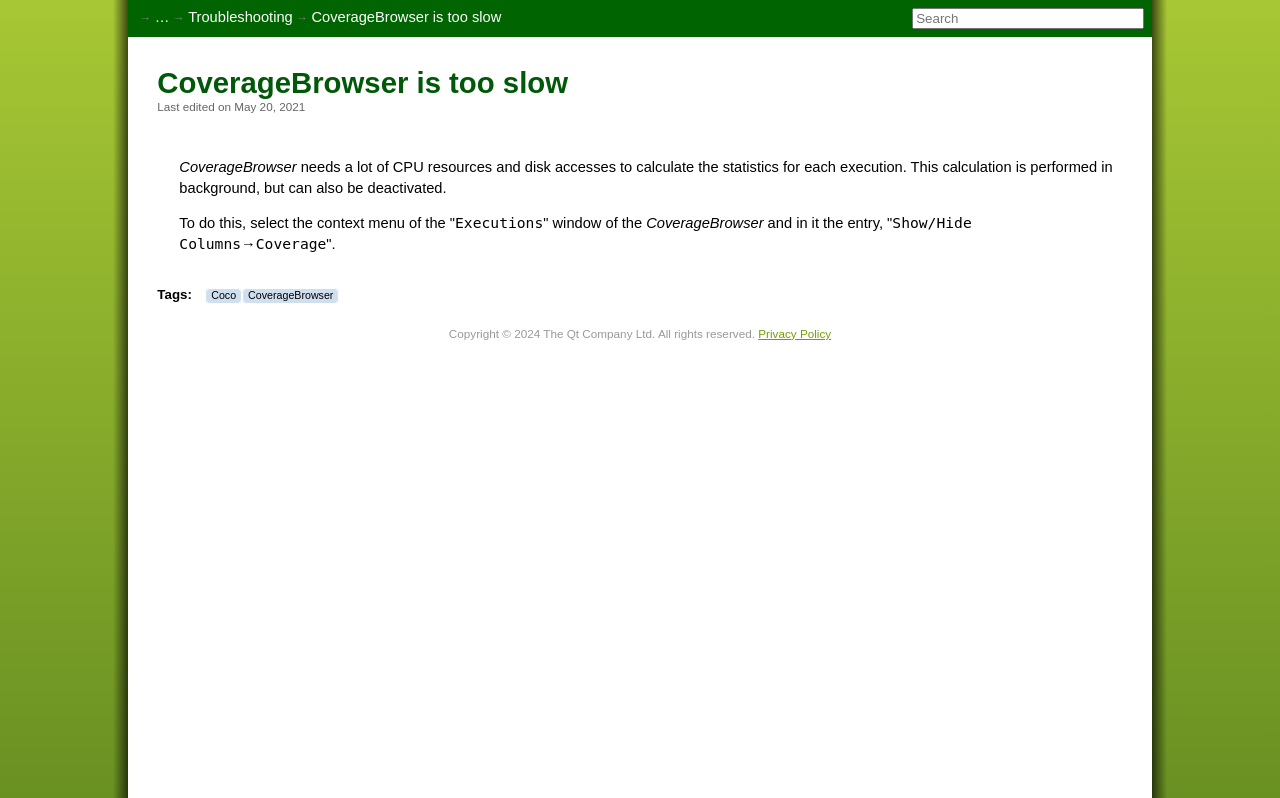Identify the bounding box for the given UI element using the description provided. Coordinates should be in the format (top-left x, top-left y, bottom-right x, bottom-right y) and must be between 0 and 1. Here is the description: …

[0.106, 0.01, 0.132, 0.034]